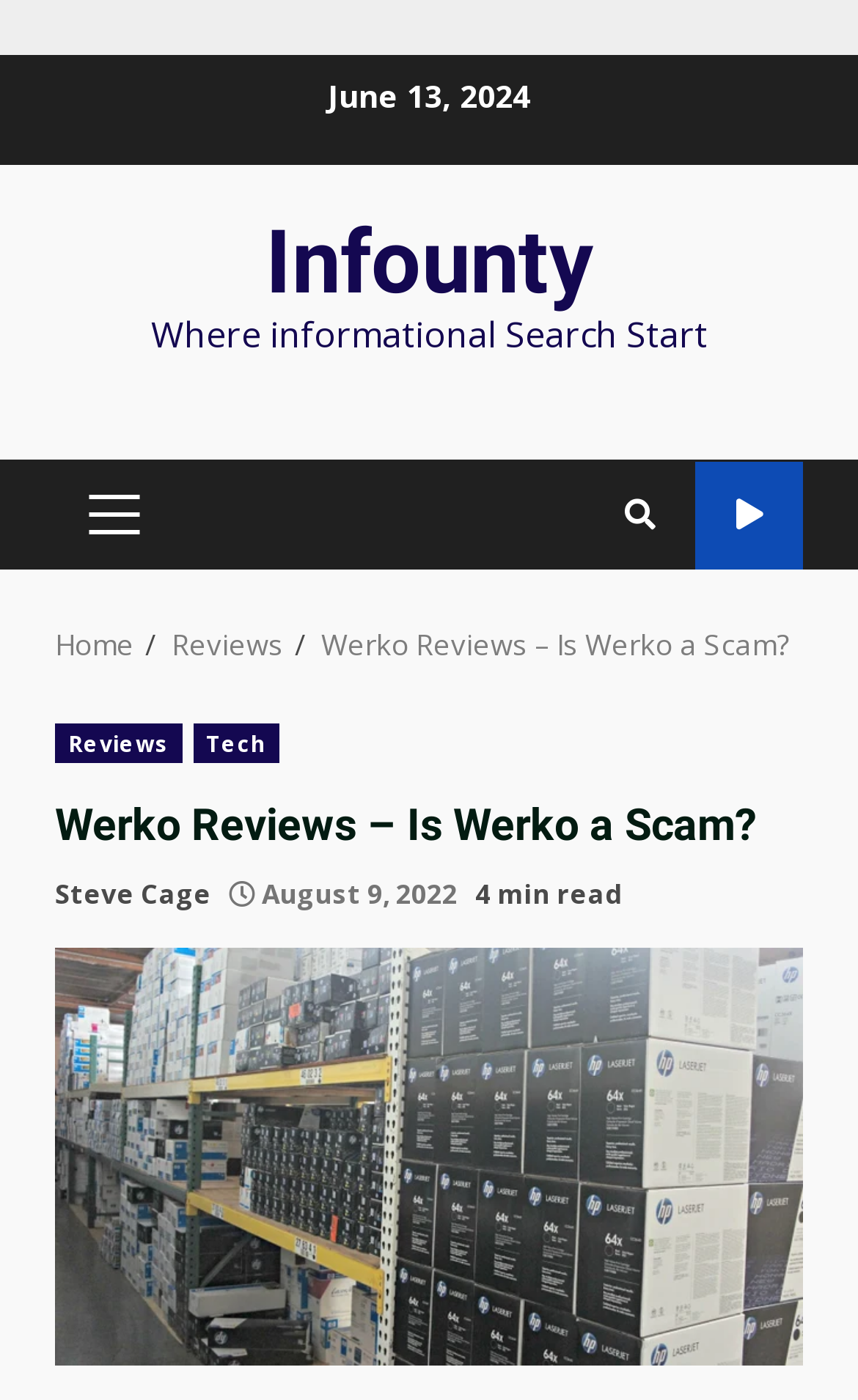Reply to the question with a single word or phrase:
How long does it take to read the Werko review?

4 min